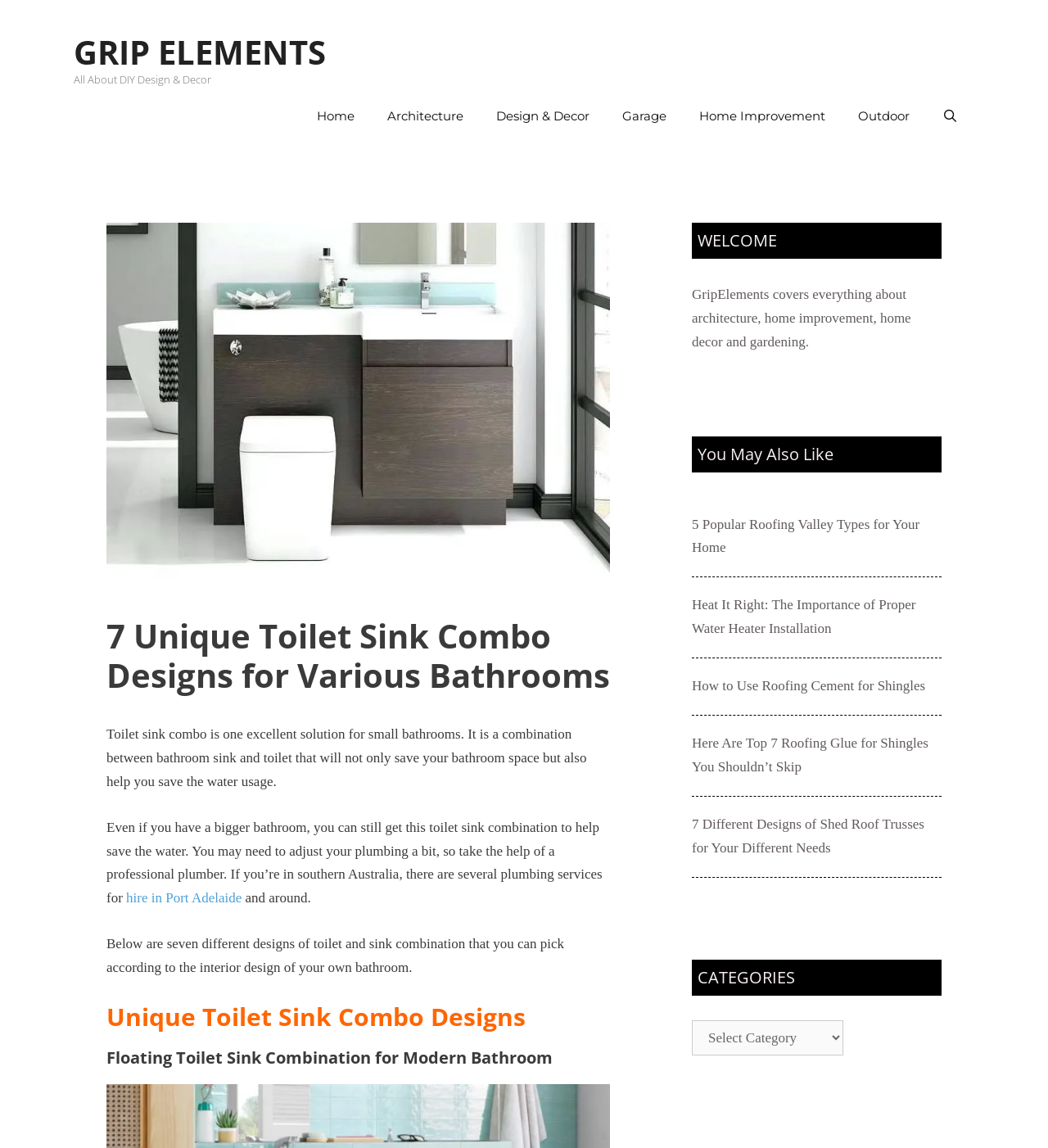Specify the bounding box coordinates of the element's region that should be clicked to achieve the following instruction: "Check out the 'You May Also Like' section". The bounding box coordinates consist of four float numbers between 0 and 1, in the format [left, top, right, bottom].

[0.66, 0.38, 0.898, 0.411]